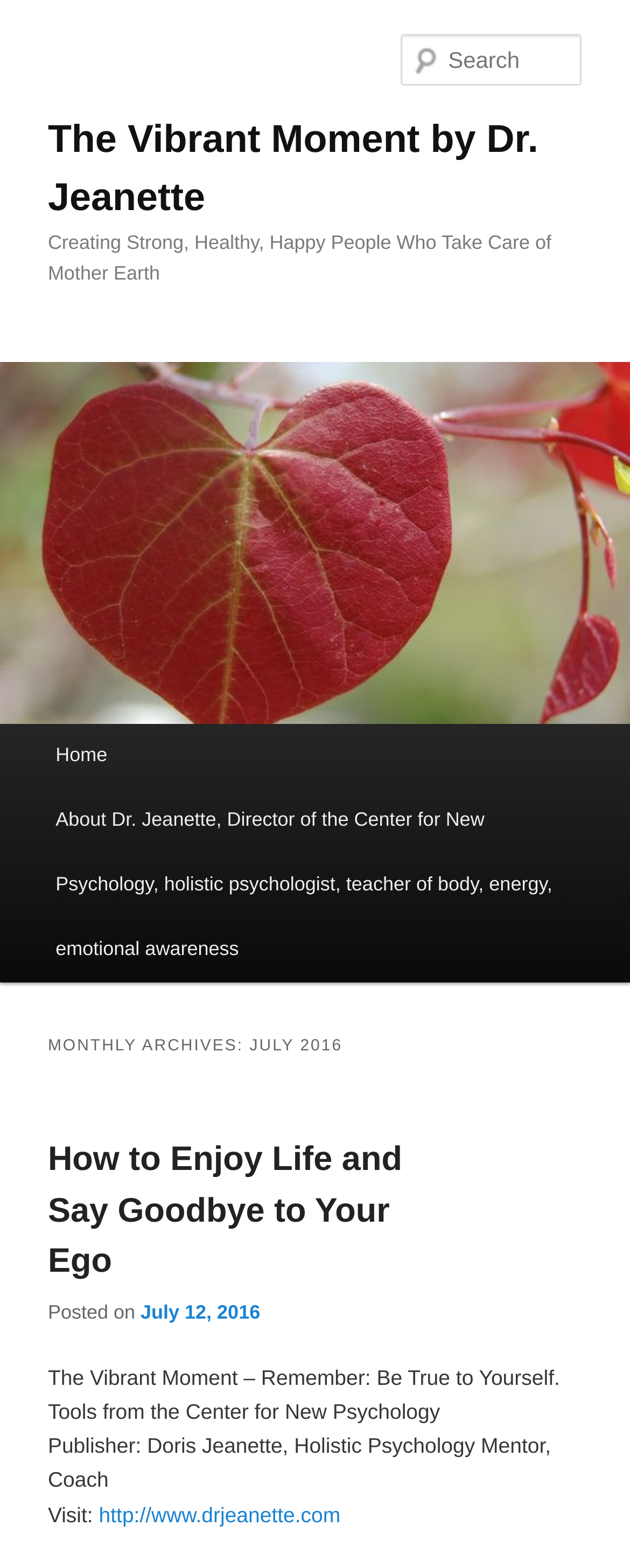What is the title of the latest article?
Please answer the question as detailed as possible based on the image.

The title of the latest article can be found in the heading element 'How to Enjoy Life and Say Goodbye to Your Ego' which is located in the 'MONTHLY ARCHIVES: JULY 2016' section of the webpage.